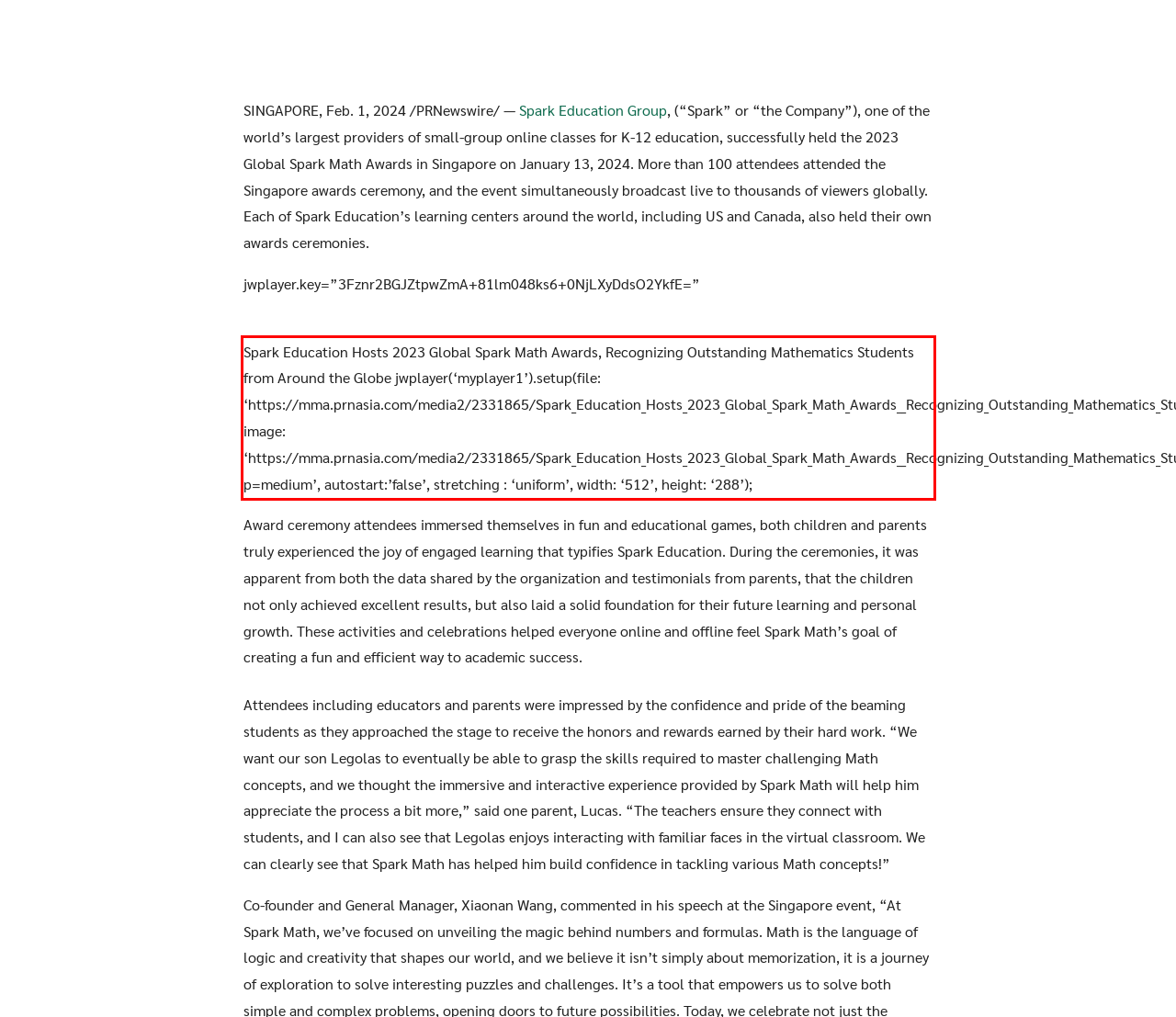In the screenshot of the webpage, find the red bounding box and perform OCR to obtain the text content restricted within this red bounding box.

Spark Education Hosts 2023 Global Spark Math Awards, Recognizing Outstanding Mathematics Students from Around the Globe jwplayer(‘myplayer1’).setup(file: ‘https://mma.prnasia.com/media2/2331865/Spark_Education_Hosts_2023_Global_Spark_Math_Awards__Recognizing_Outstanding_Mathematics_Students_fr.mp4’, image: ‘https://mma.prnasia.com/media2/2331865/Spark_Education_Hosts_2023_Global_Spark_Math_Awards__Recognizing_Outstanding_Mathematics_Students_fr.mp4?p=medium’, autostart:’false’, stretching : ‘uniform’, width: ‘512’, height: ‘288’);